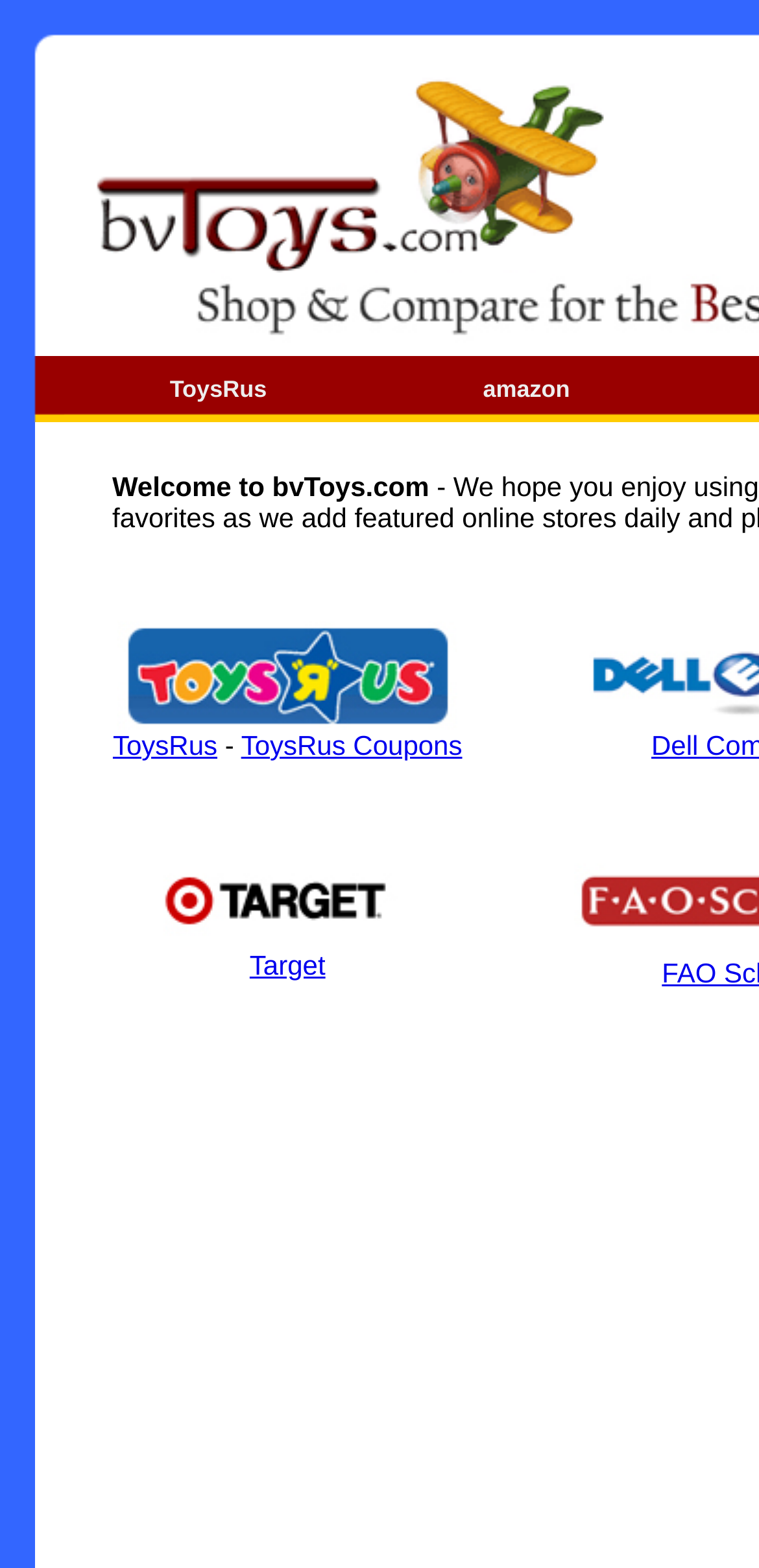Answer with a single word or phrase: 
What is the text of the second link in the middle section?

target